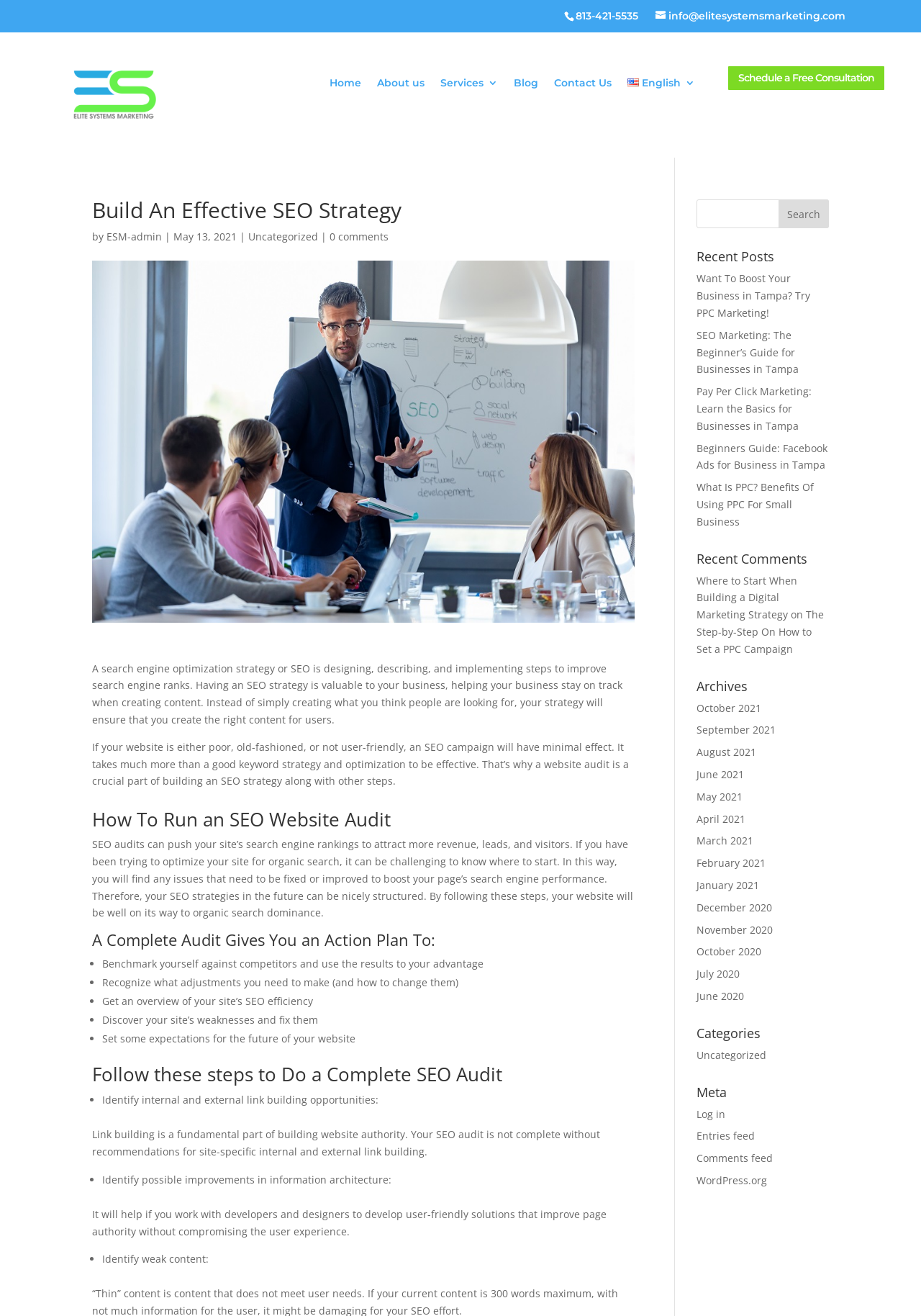Please specify the bounding box coordinates of the area that should be clicked to accomplish the following instruction: "Log in to the website". The coordinates should consist of four float numbers between 0 and 1, i.e., [left, top, right, bottom].

[0.756, 0.841, 0.788, 0.852]